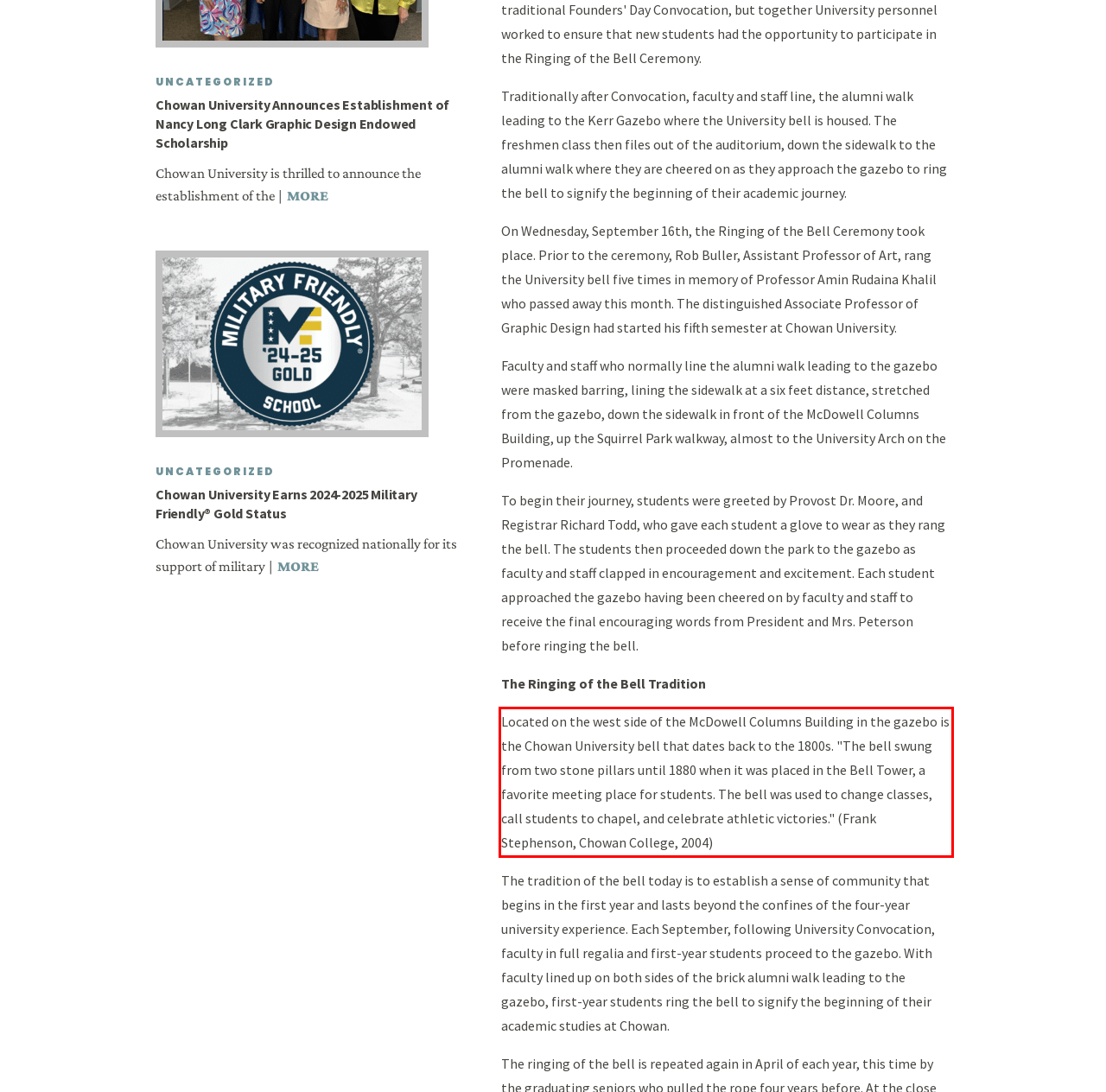Locate the red bounding box in the provided webpage screenshot and use OCR to determine the text content inside it.

Located on the west side of the McDowell Columns Building in the gazebo is the Chowan University bell that dates back to the 1800s. "The bell swung from two stone pillars until 1880 when it was placed in the Bell Tower, a favorite meeting place for students. The bell was used to change classes, call students to chapel, and celebrate athletic victories." (Frank Stephenson, Chowan College, 2004)